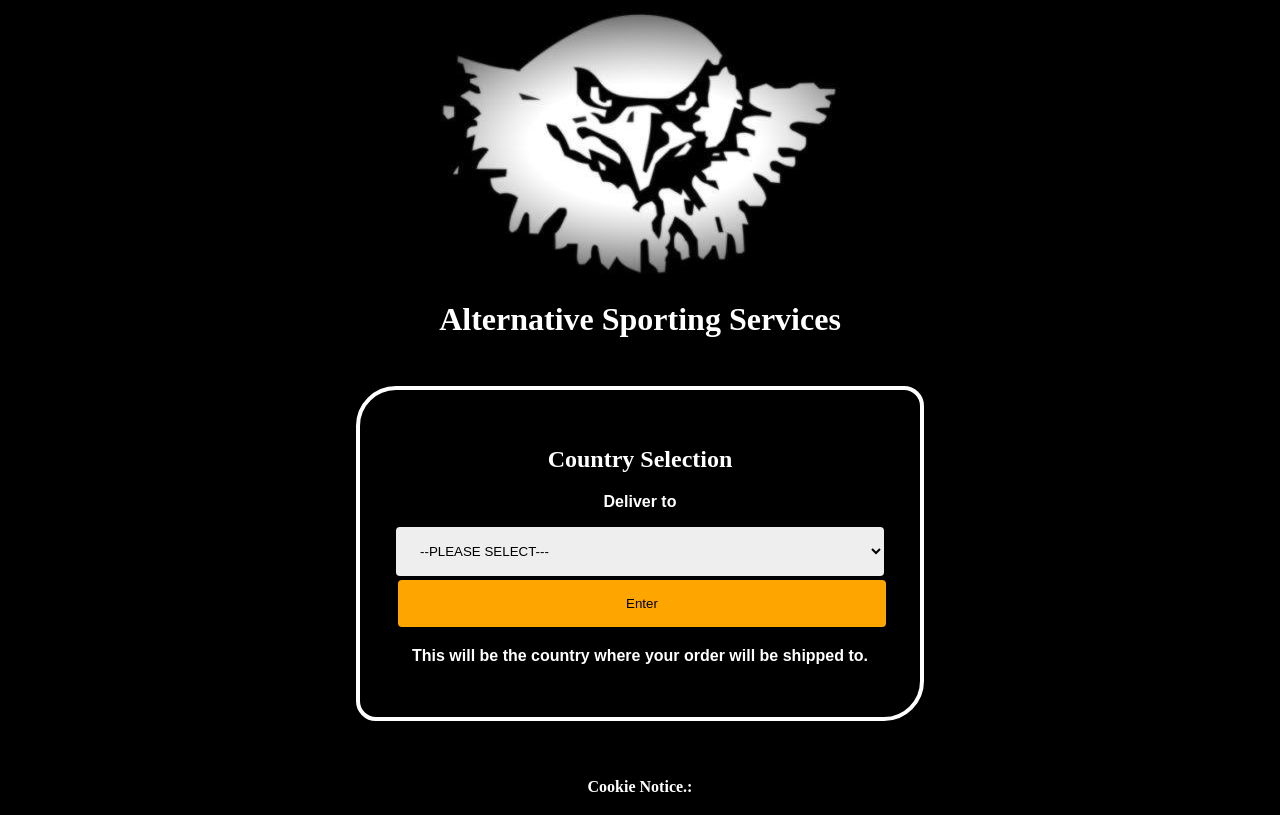What is the main section of the webpage about?
Examine the screenshot and reply with a single word or phrase.

Country selection